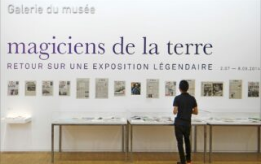What is the duration of the exhibition? Using the information from the screenshot, answer with a single word or phrase.

February 27 to April 6, 2014